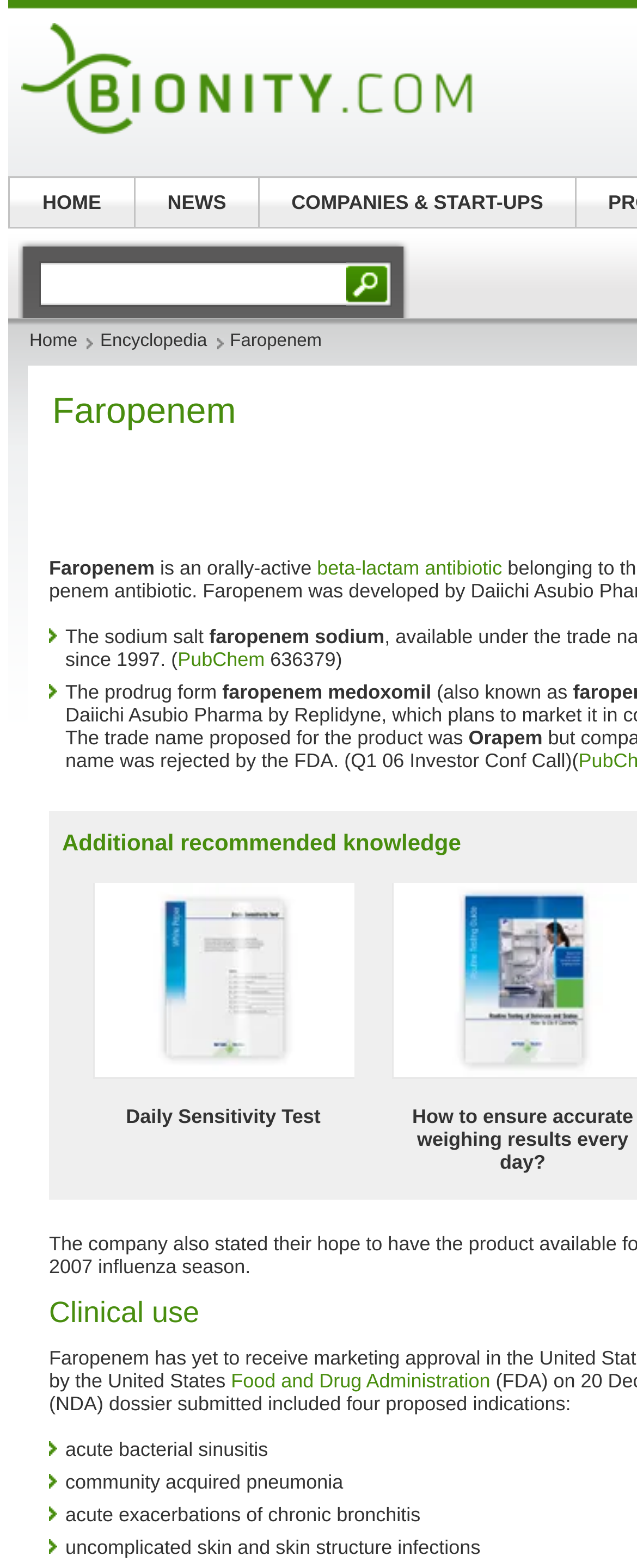Examine the image and give a thorough answer to the following question:
How many main navigation links are there?

The main navigation links can be found at the top of the webpage, which includes 'Home', 'Encyclopedia', 'News', 'Companies & Start-ups', and 'bionity.com'.